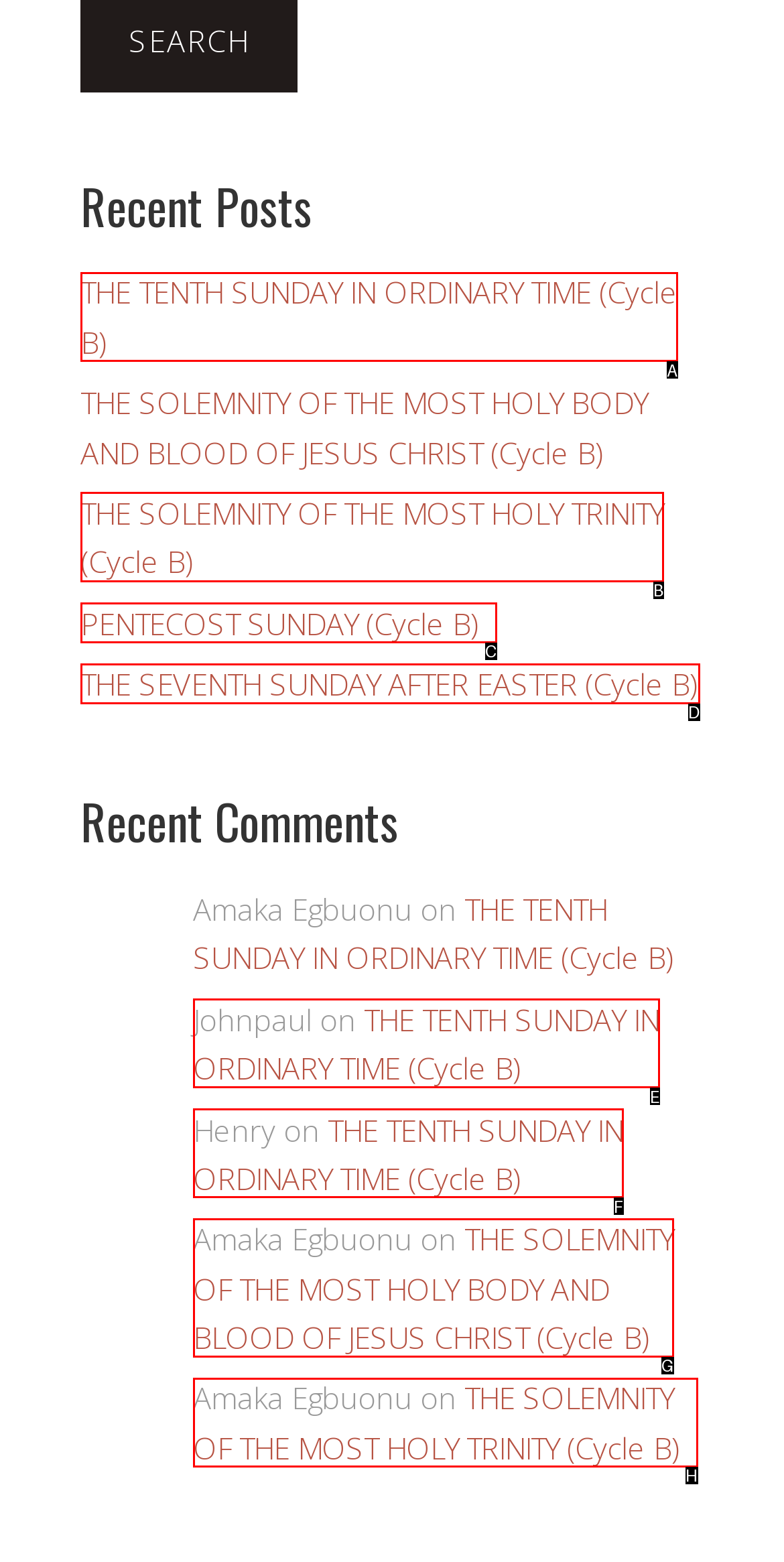Pick the option that corresponds to: PENTECOST SUNDAY (Cycle B)
Provide the letter of the correct choice.

C